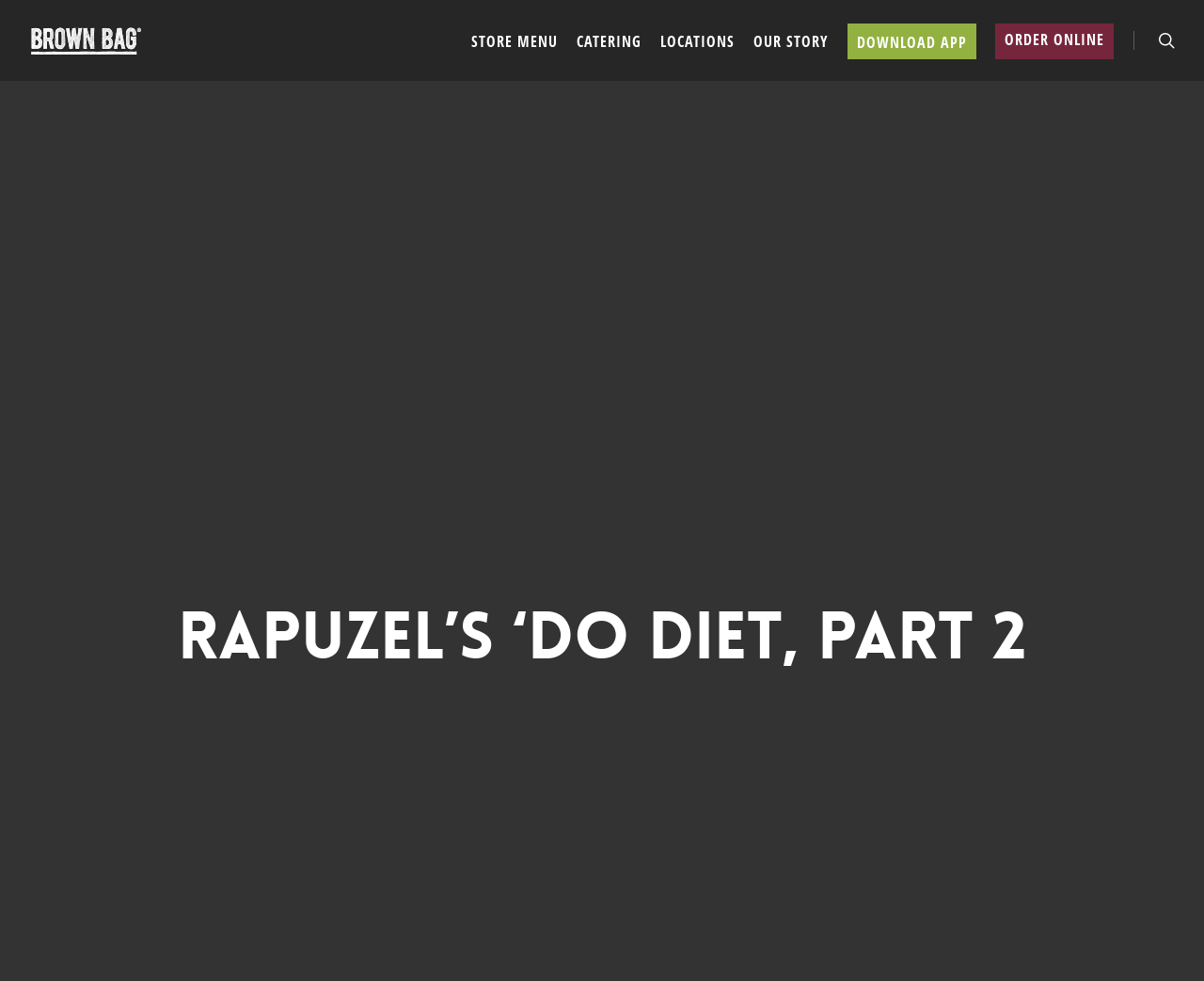Is there a search function?
We need a detailed and meticulous answer to the question.

I found a link with the text 'search' at the top right corner of the page, which indicates that there is a search function available.